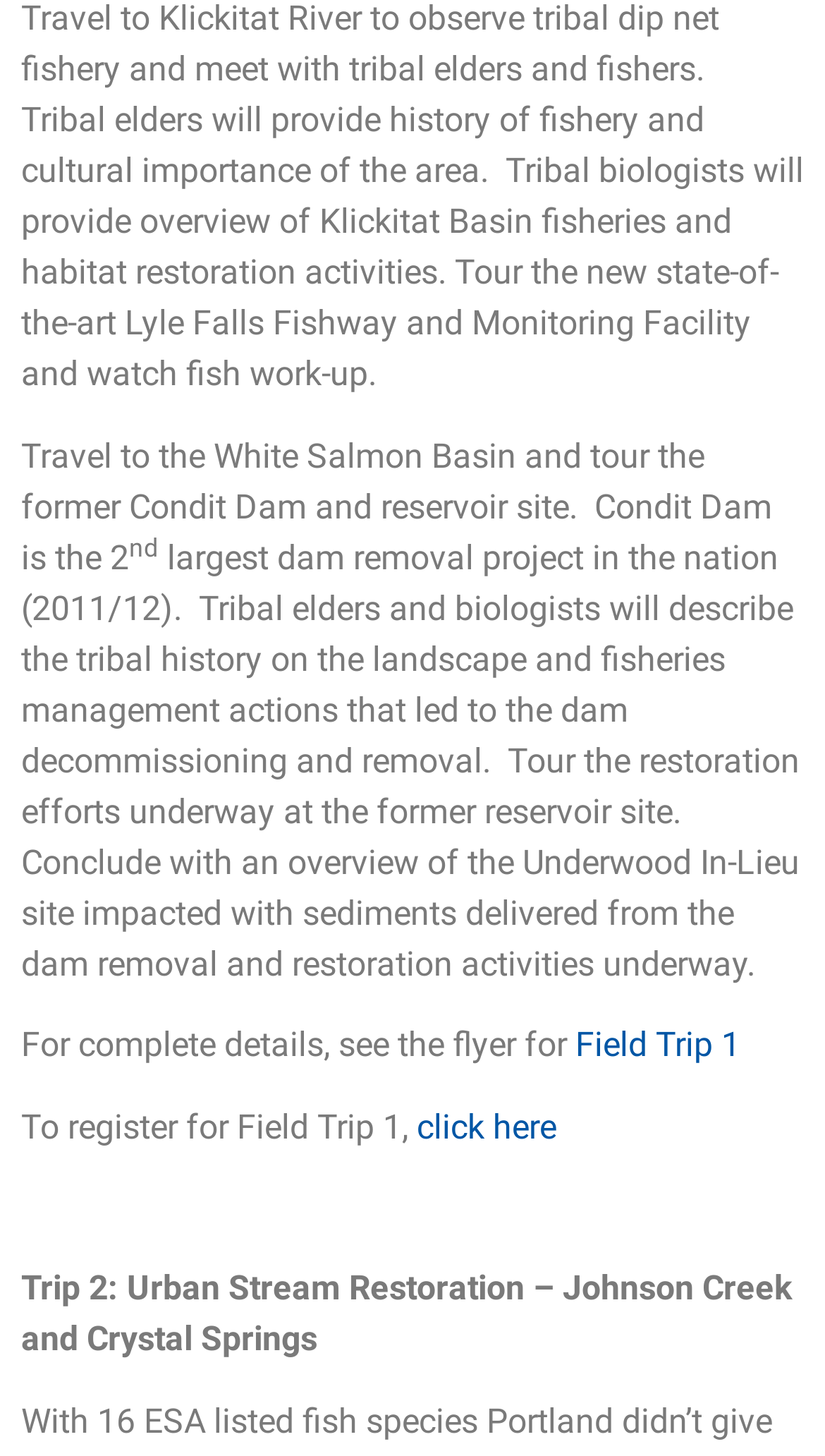For the following element description, predict the bounding box coordinates in the format (top-left x, top-left y, bottom-right x, bottom-right y). All values should be floating point numbers between 0 and 1. Description: click here

[0.505, 0.759, 0.674, 0.787]